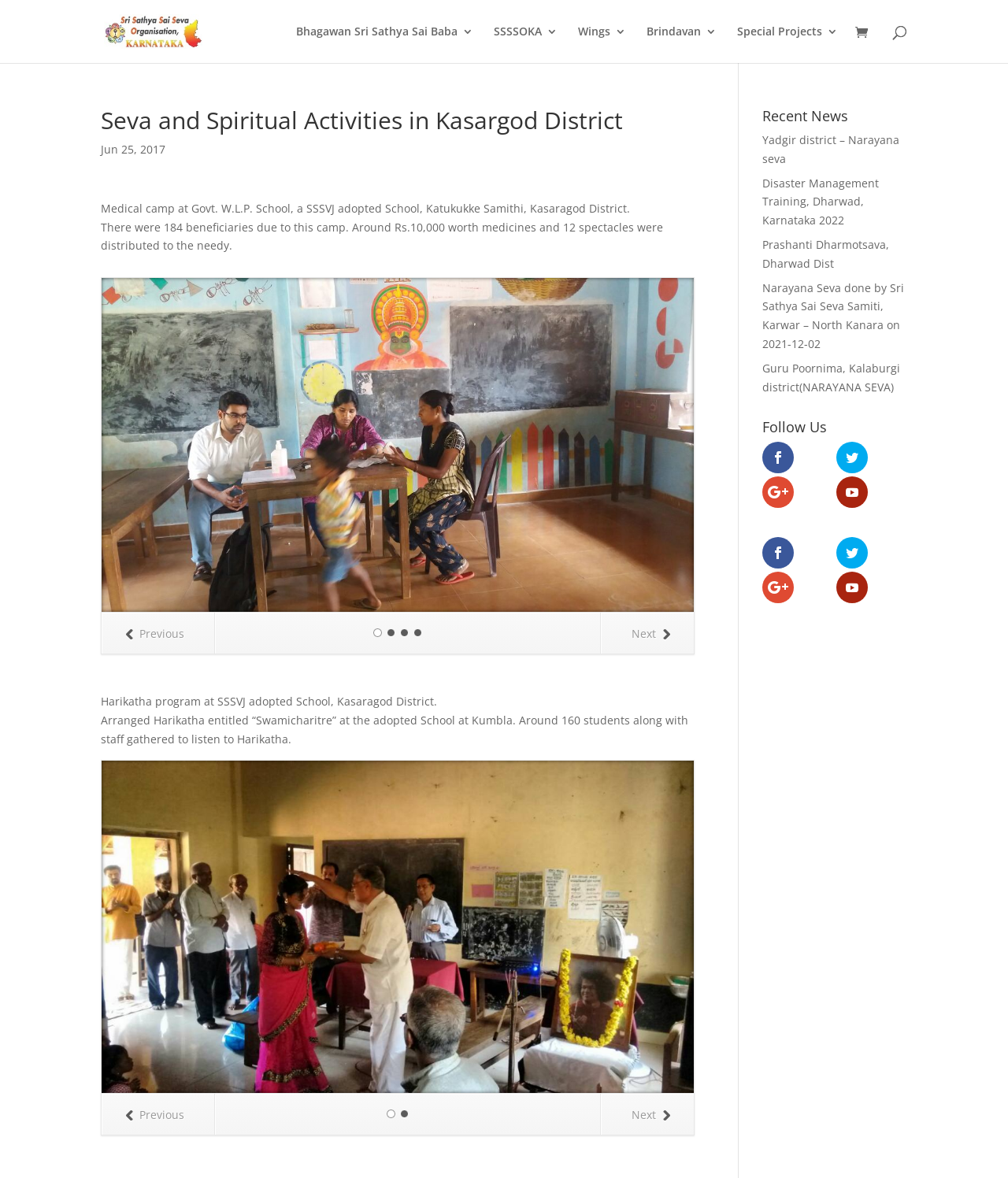Identify the bounding box coordinates necessary to click and complete the given instruction: "Search for something".

[0.1, 0.0, 0.9, 0.001]